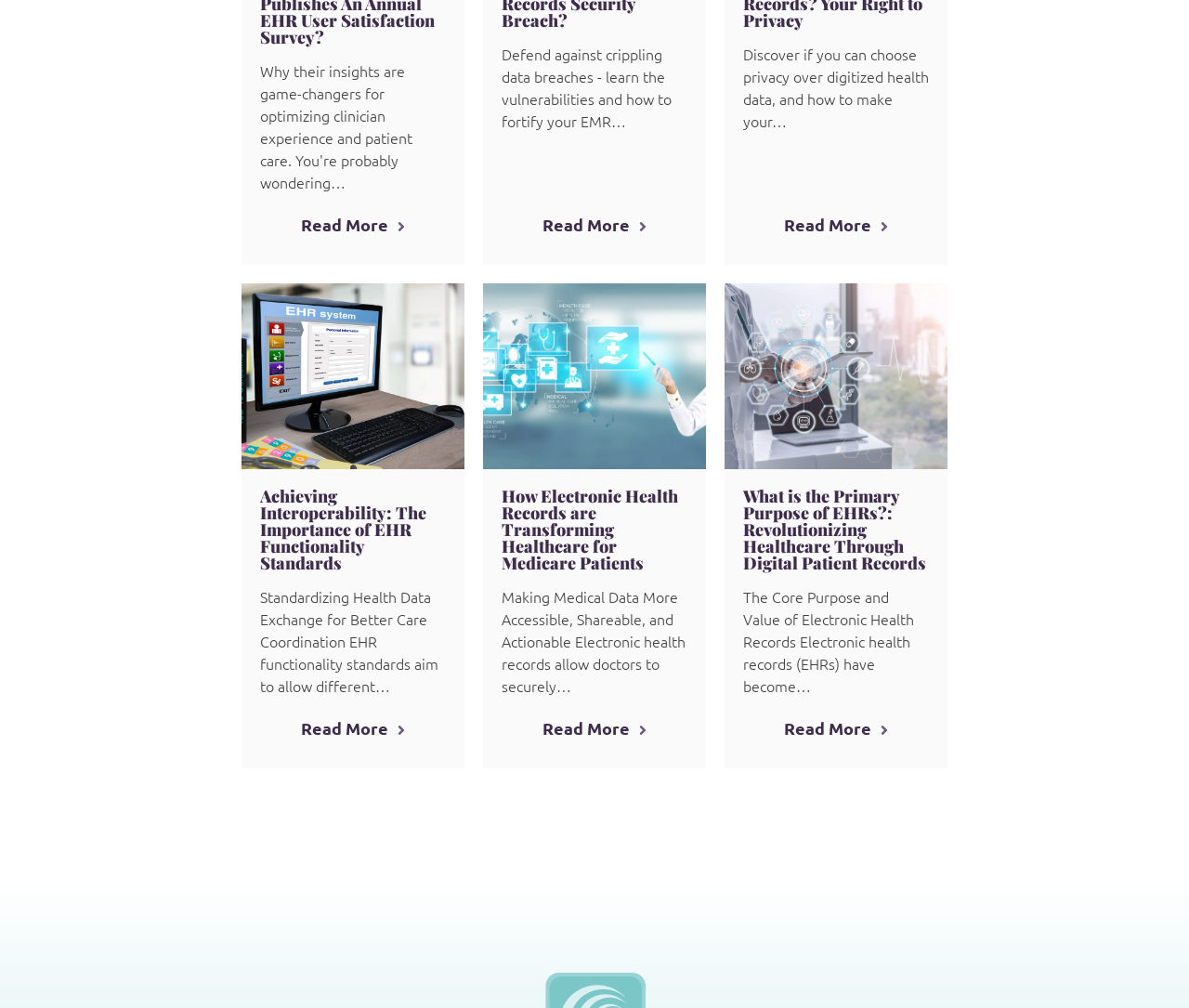How many images are on this webpage?
Based on the visual content, answer with a single word or a brief phrase.

7